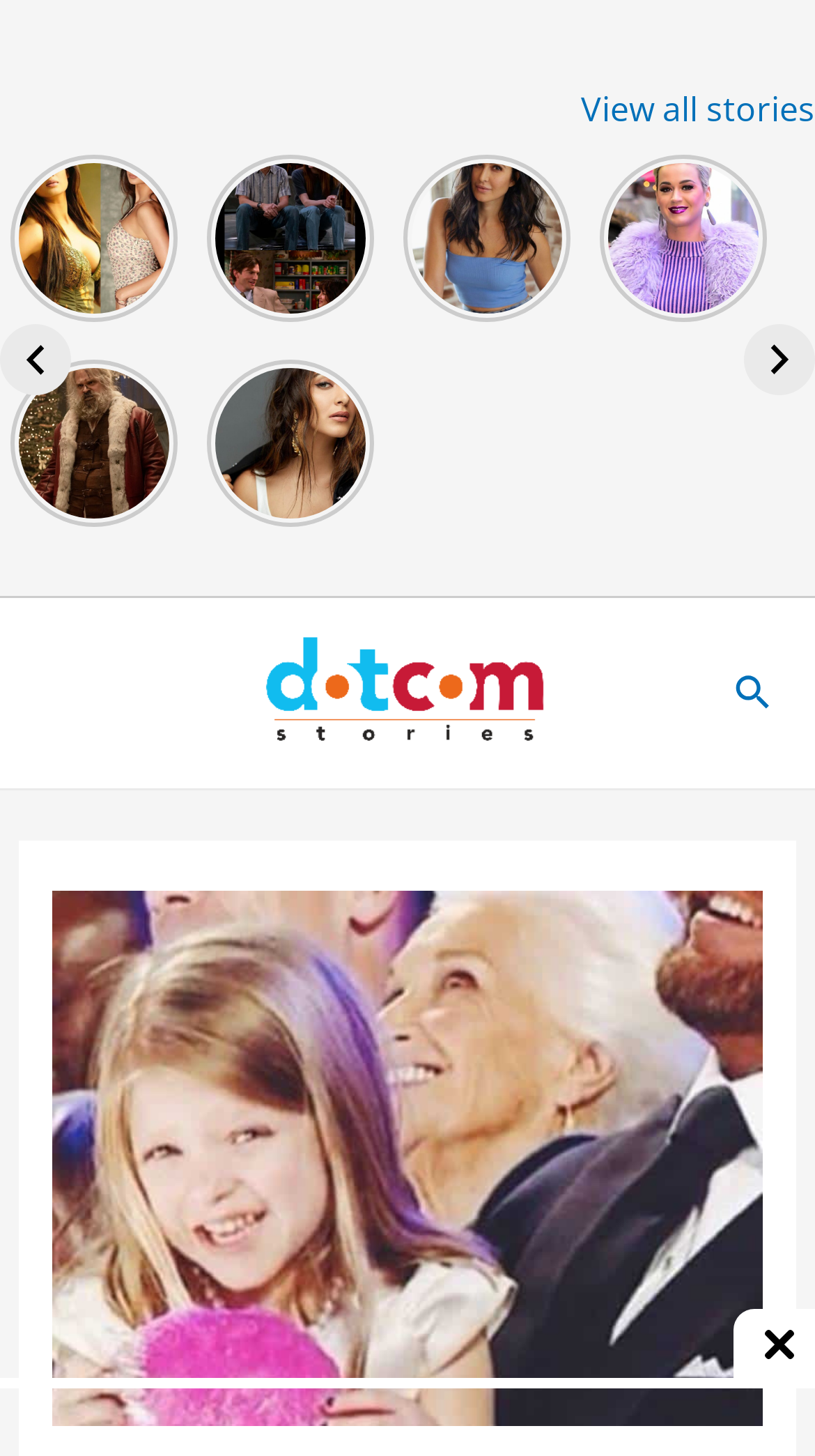Please identify the bounding box coordinates of the element I should click to complete this instruction: 'Read about Palak Tiwari'. The coordinates should be given as four float numbers between 0 and 1, like this: [left, top, right, bottom].

[0.013, 0.106, 0.218, 0.221]